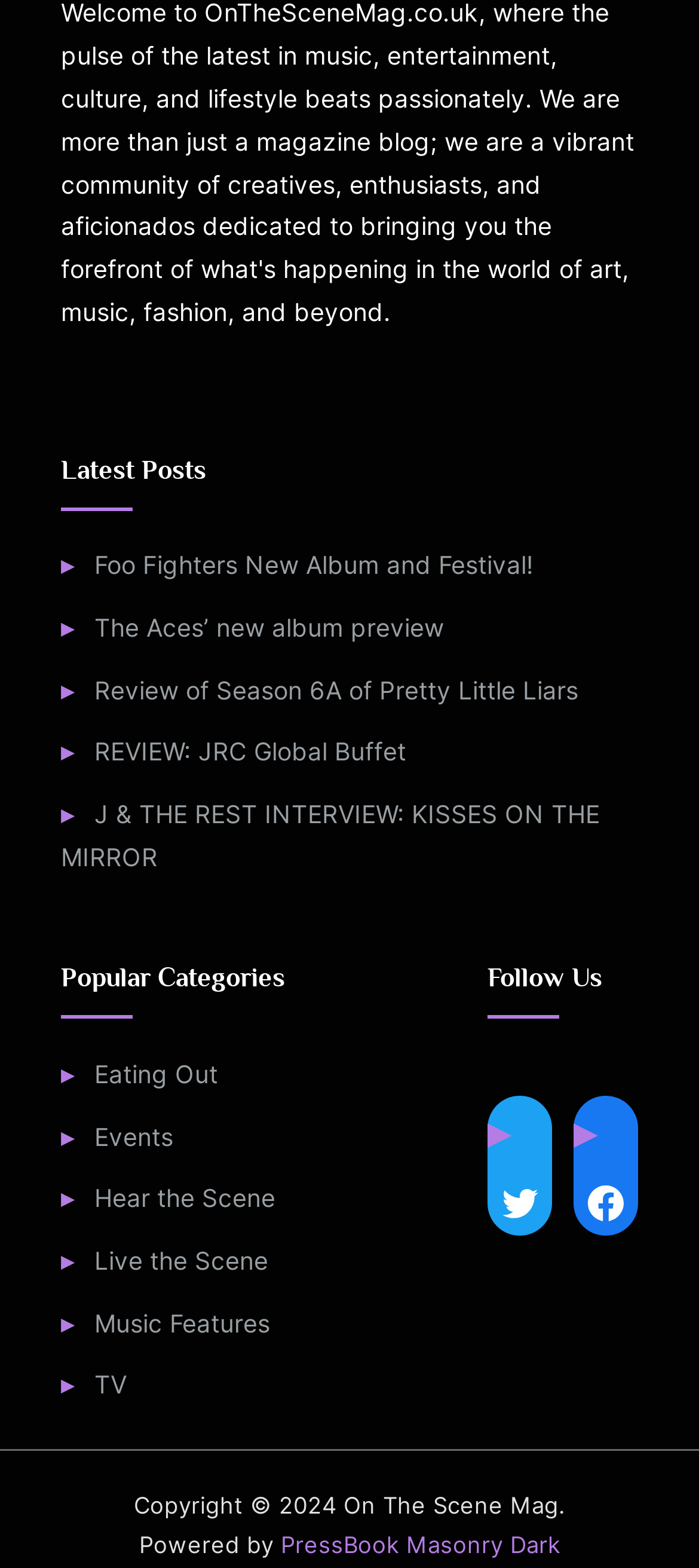Specify the bounding box coordinates of the element's area that should be clicked to execute the given instruction: "Check out the review of Season 6A of Pretty Little Liars". The coordinates should be four float numbers between 0 and 1, i.e., [left, top, right, bottom].

[0.135, 0.431, 0.827, 0.449]